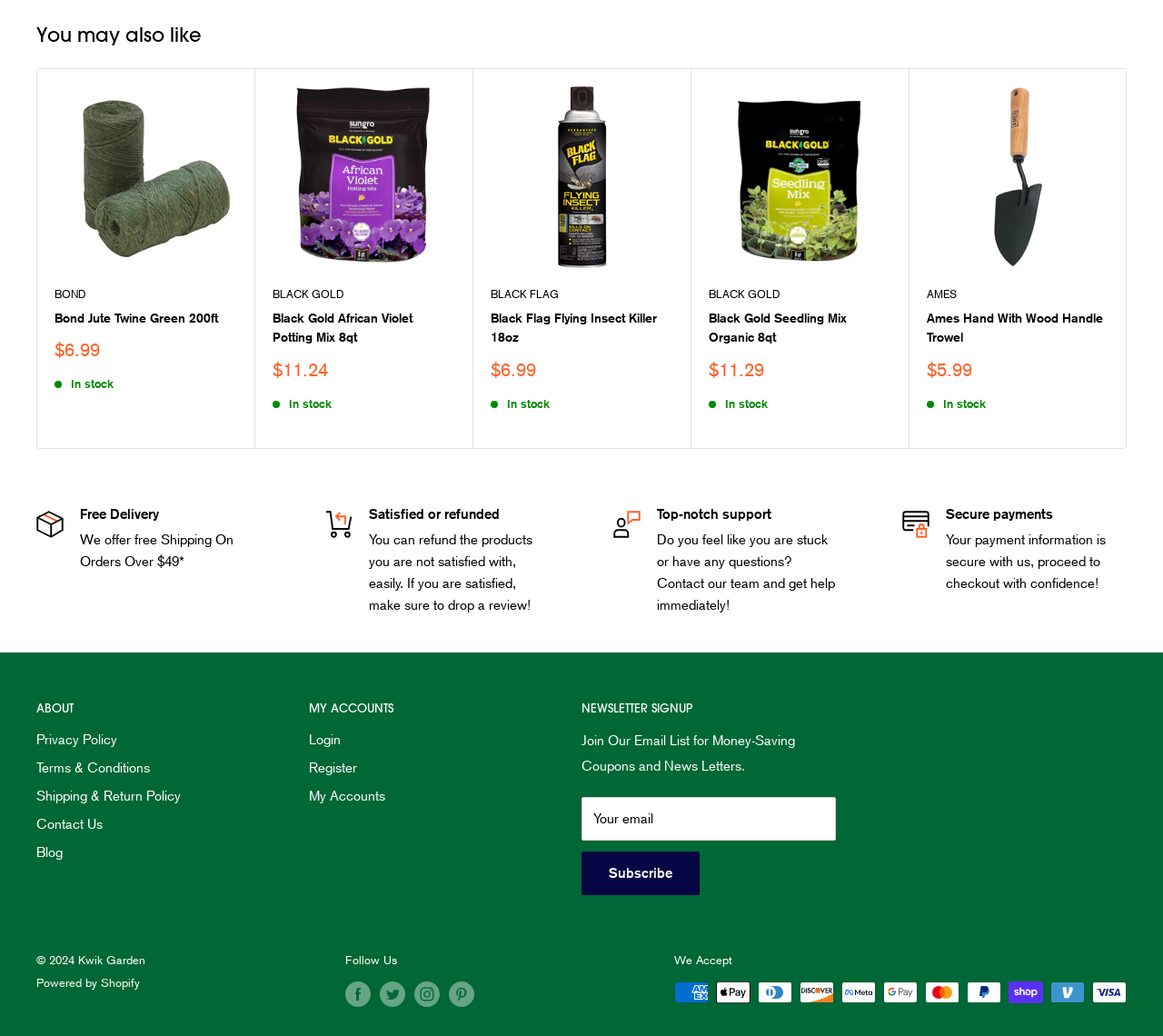Determine the coordinates of the bounding box that should be clicked to complete the instruction: "Subscribe to the newsletter". The coordinates should be represented by four float numbers between 0 and 1: [left, top, right, bottom].

[0.5, 0.822, 0.602, 0.864]